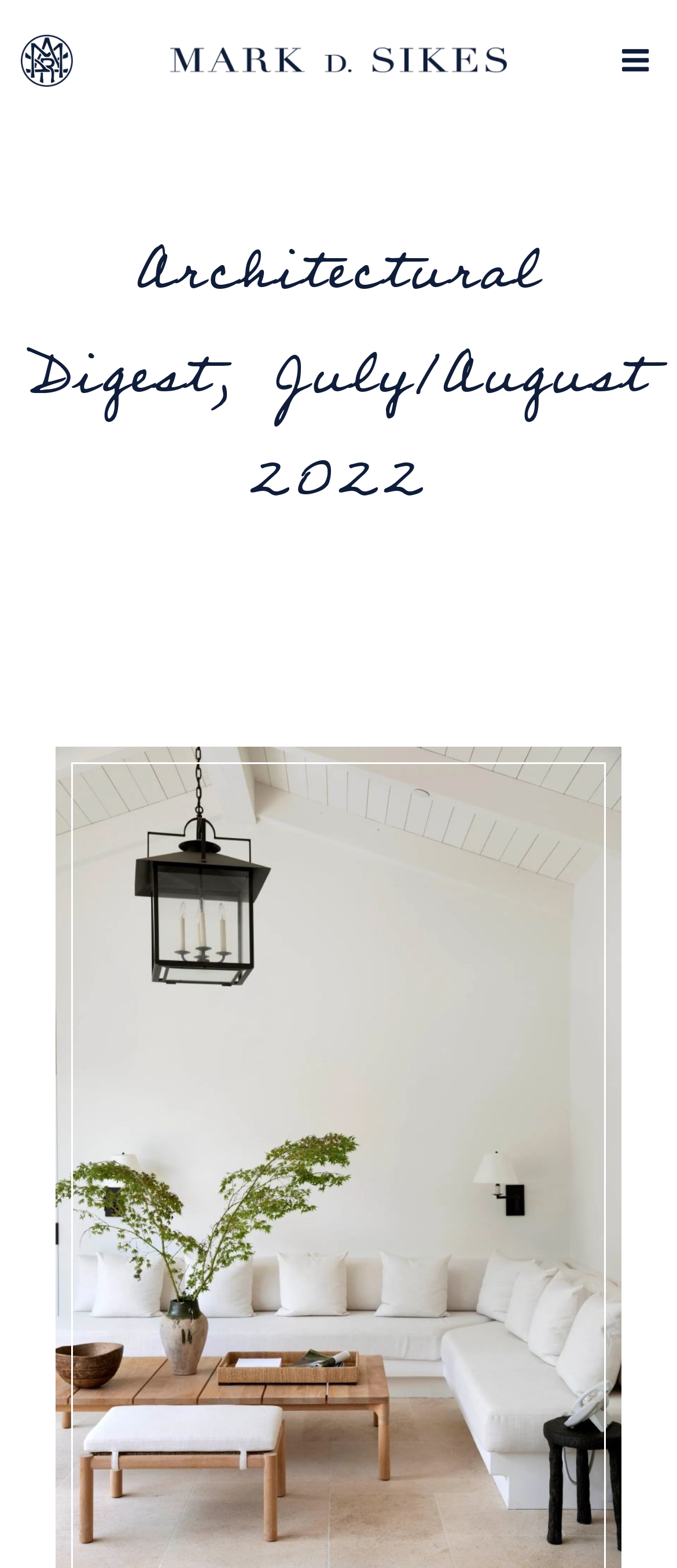Respond to the following question using a concise word or phrase: 
What is the issue period of the magazine?

July/August 2022